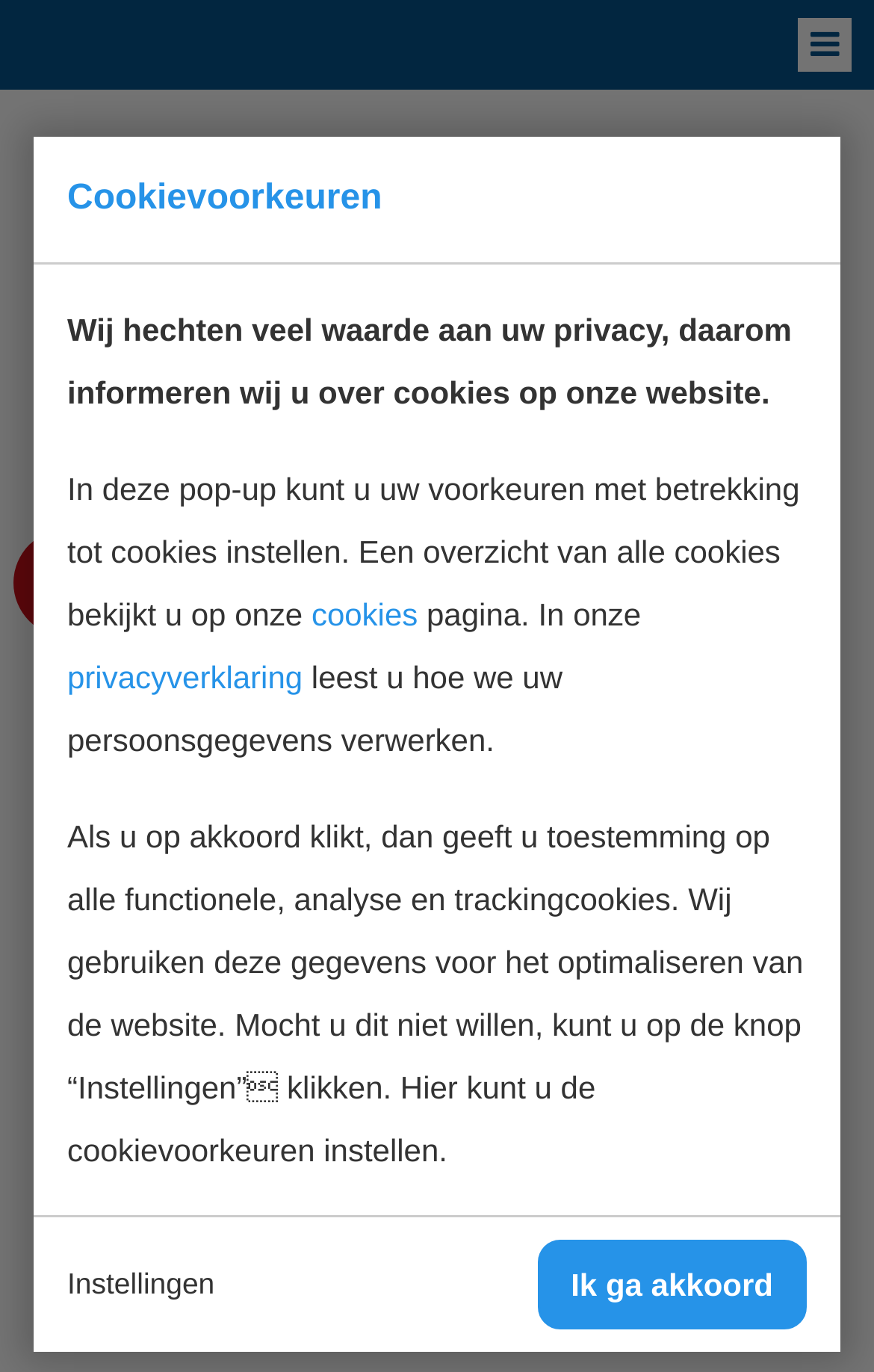Respond to the question below with a single word or phrase:
What is the purpose of the cookie settings?

To set cookie preferences